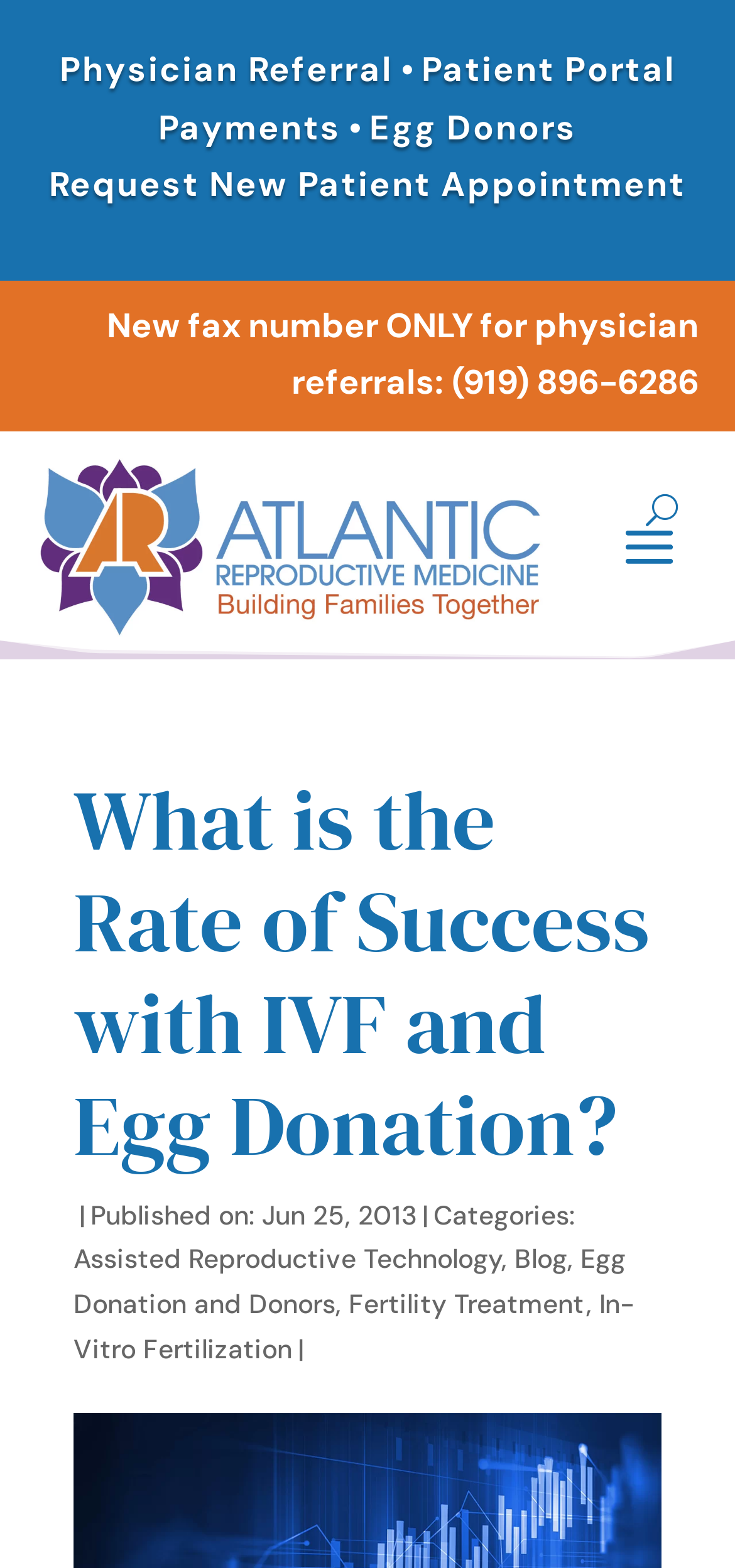Please identify the bounding box coordinates of the clickable region that I should interact with to perform the following instruction: "Go to Patient Portal". The coordinates should be expressed as four float numbers between 0 and 1, i.e., [left, top, right, bottom].

[0.755, 0.03, 0.919, 0.059]